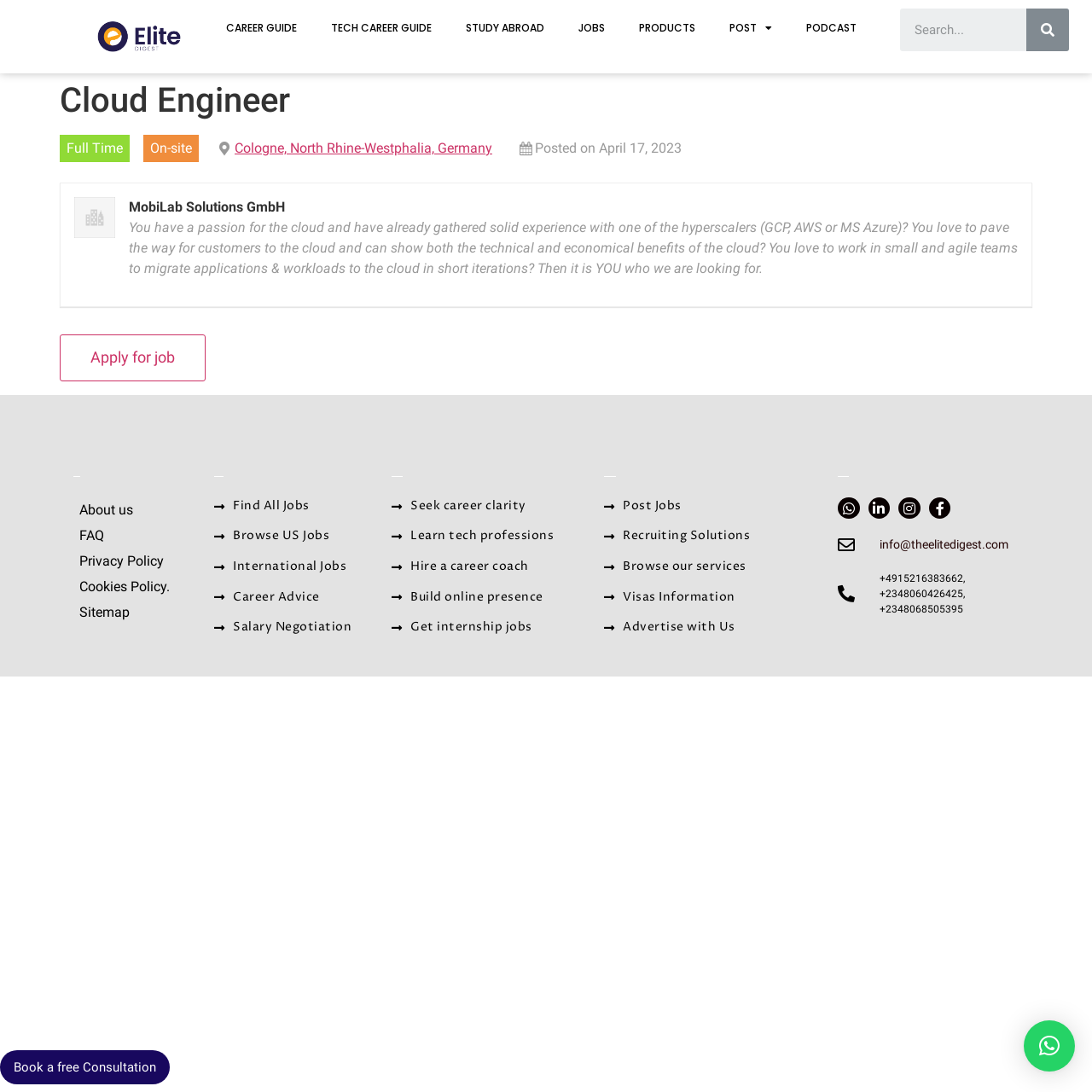What is the job posting date?
Provide a detailed answer to the question, using the image to inform your response.

I found the job posting date by looking at the time element with the text 'Posted on April 17, 2023' which is located below the company name and job location.